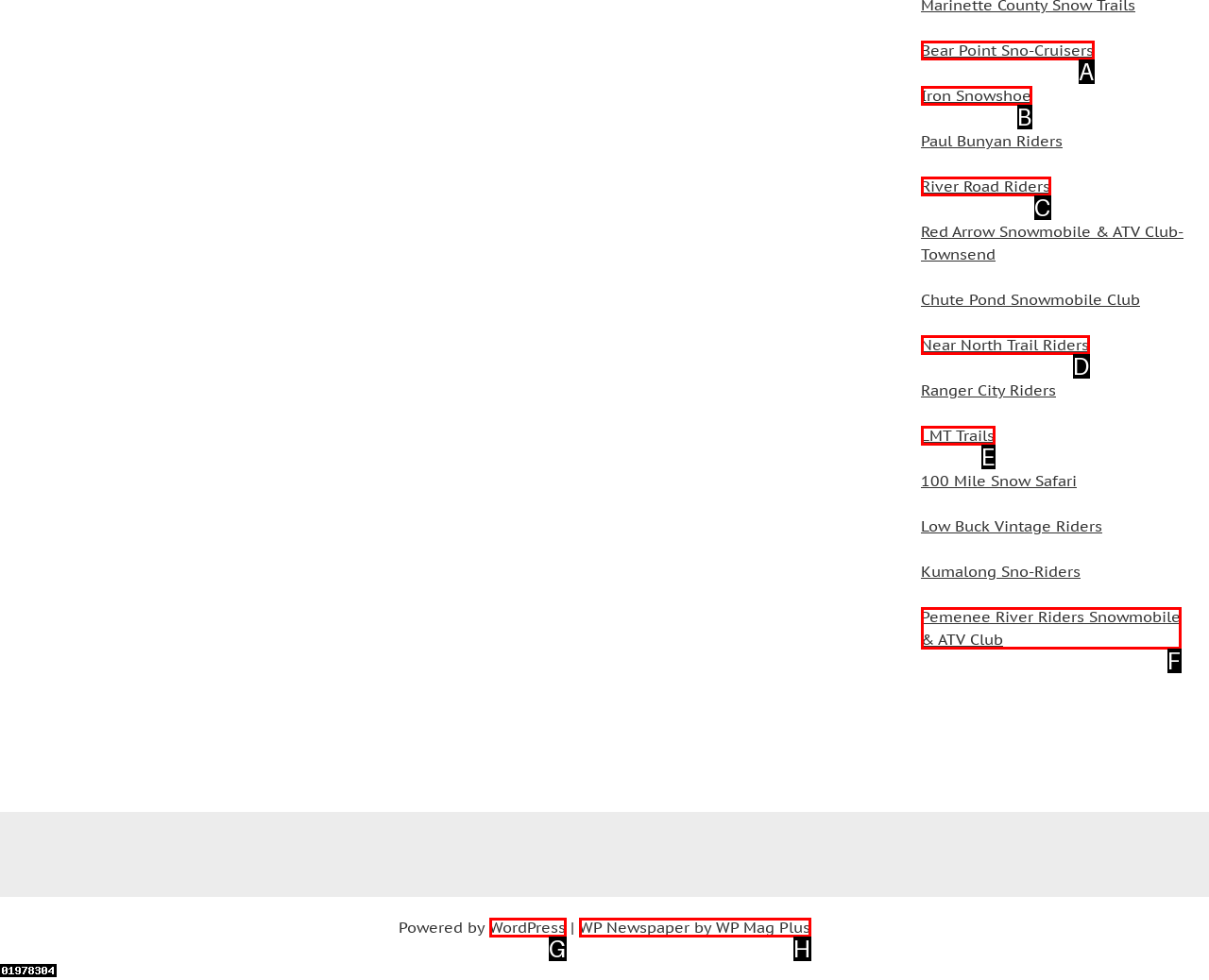Which UI element matches this description: Iron Snowshoe?
Reply with the letter of the correct option directly.

B